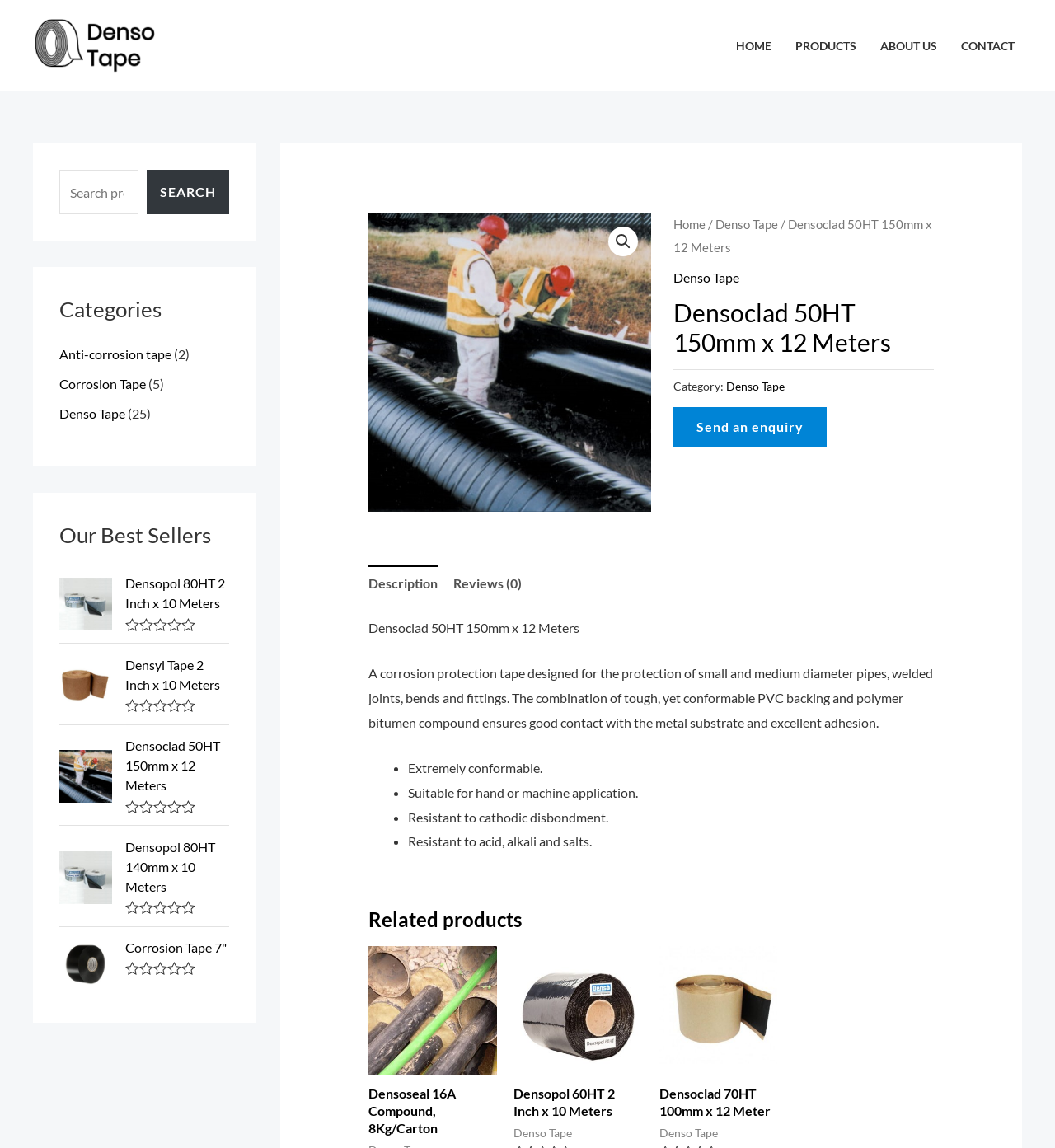Please identify the bounding box coordinates of the element that needs to be clicked to execute the following command: "Search for products". Provide the bounding box using four float numbers between 0 and 1, formatted as [left, top, right, bottom].

[0.056, 0.148, 0.217, 0.187]